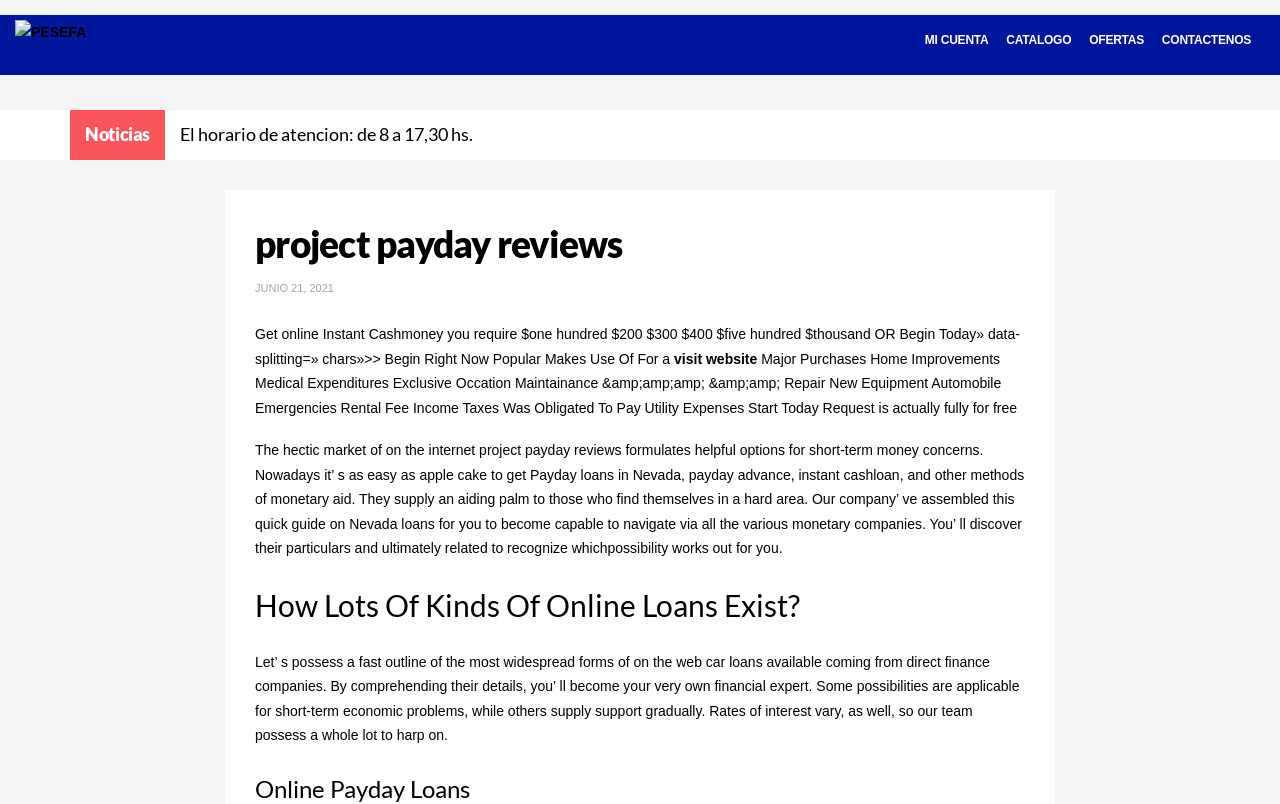Please provide a brief answer to the following inquiry using a single word or phrase:
What is the company's business hours?

8 a.m. to 17:30 p.m.